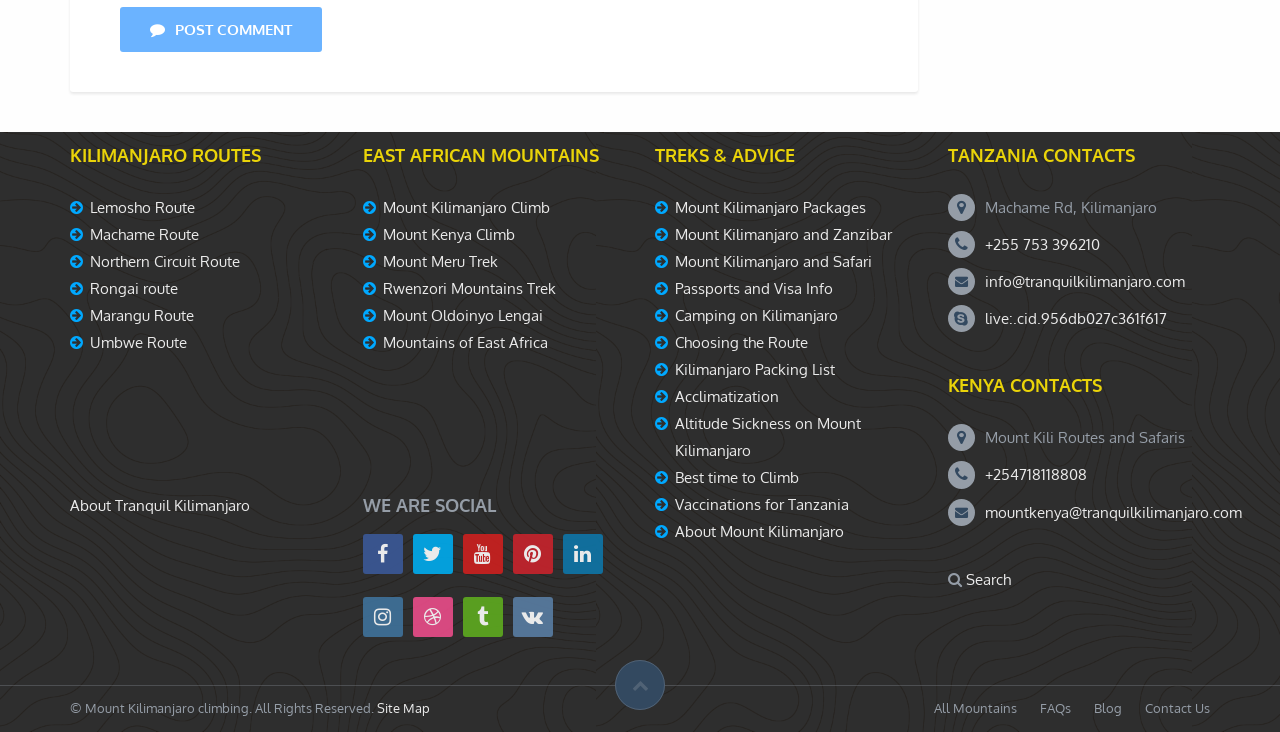Identify the bounding box coordinates for the element you need to click to achieve the following task: "Click the POST COMMENT button". Provide the bounding box coordinates as four float numbers between 0 and 1, in the form [left, top, right, bottom].

[0.094, 0.009, 0.252, 0.071]